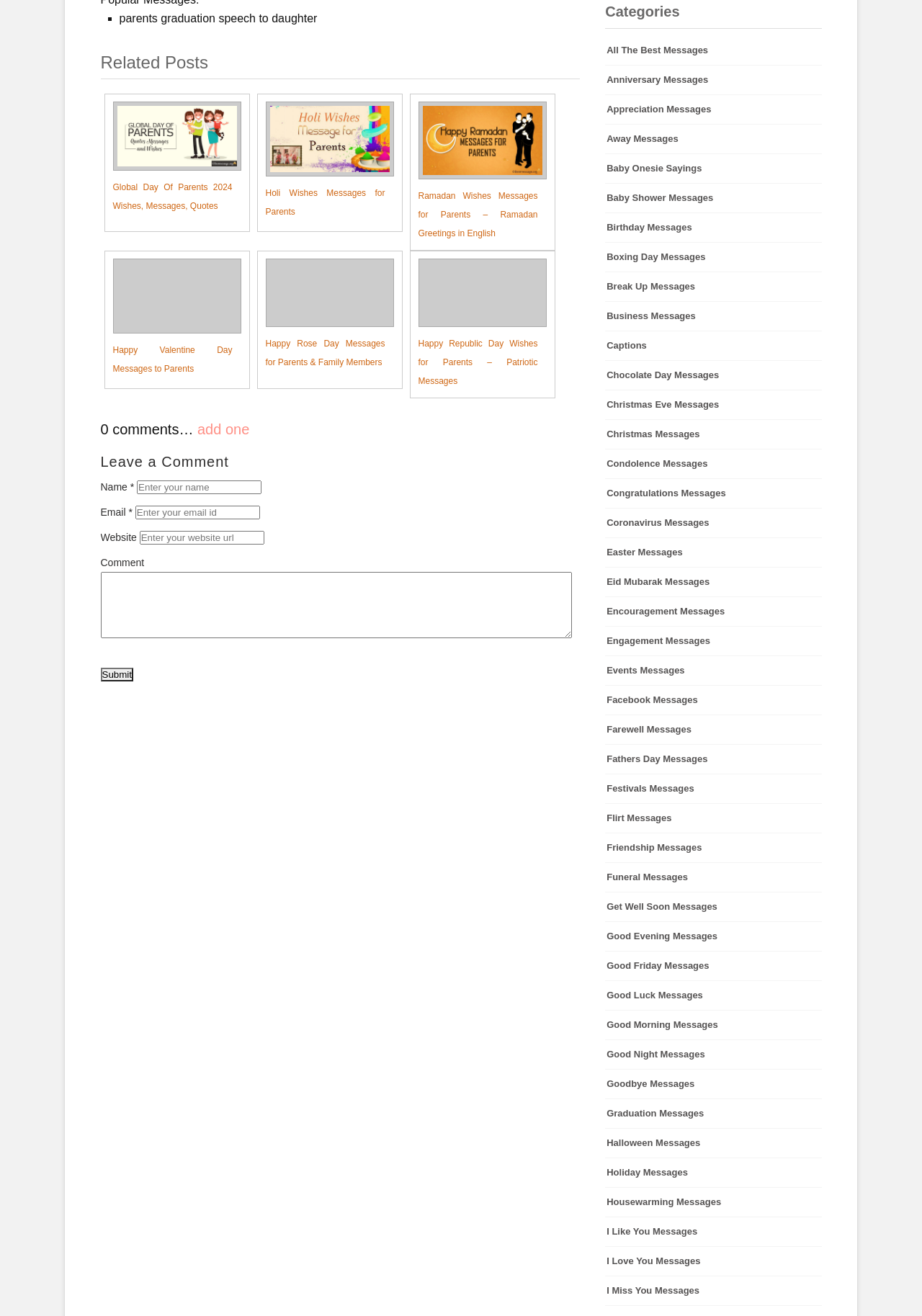Identify the bounding box for the element characterized by the following description: "Friendship Messages".

[0.656, 0.633, 0.891, 0.655]